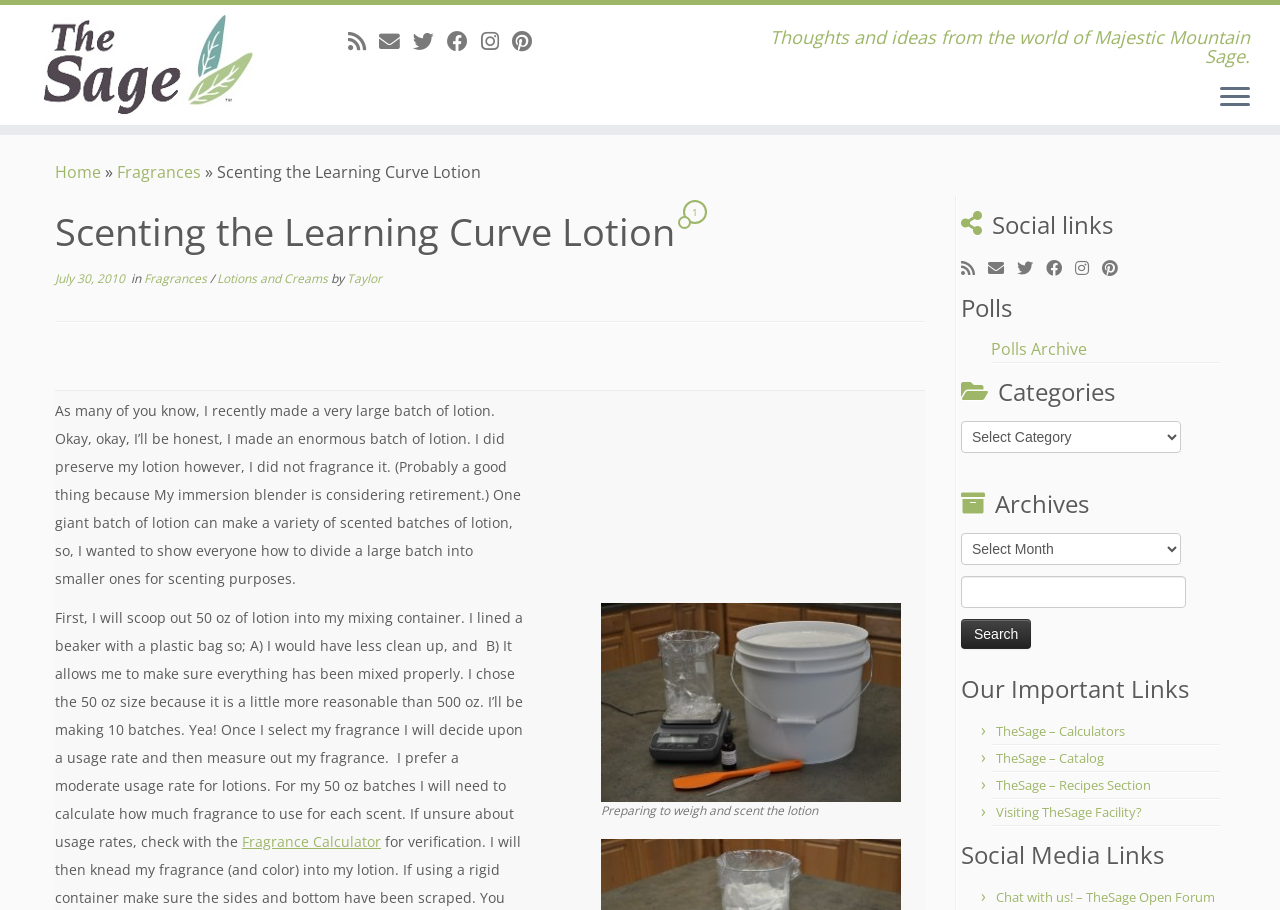Please identify the bounding box coordinates of the clickable region that I should interact with to perform the following instruction: "Open the menu". The coordinates should be expressed as four float numbers between 0 and 1, i.e., [left, top, right, bottom].

[0.953, 0.091, 0.977, 0.124]